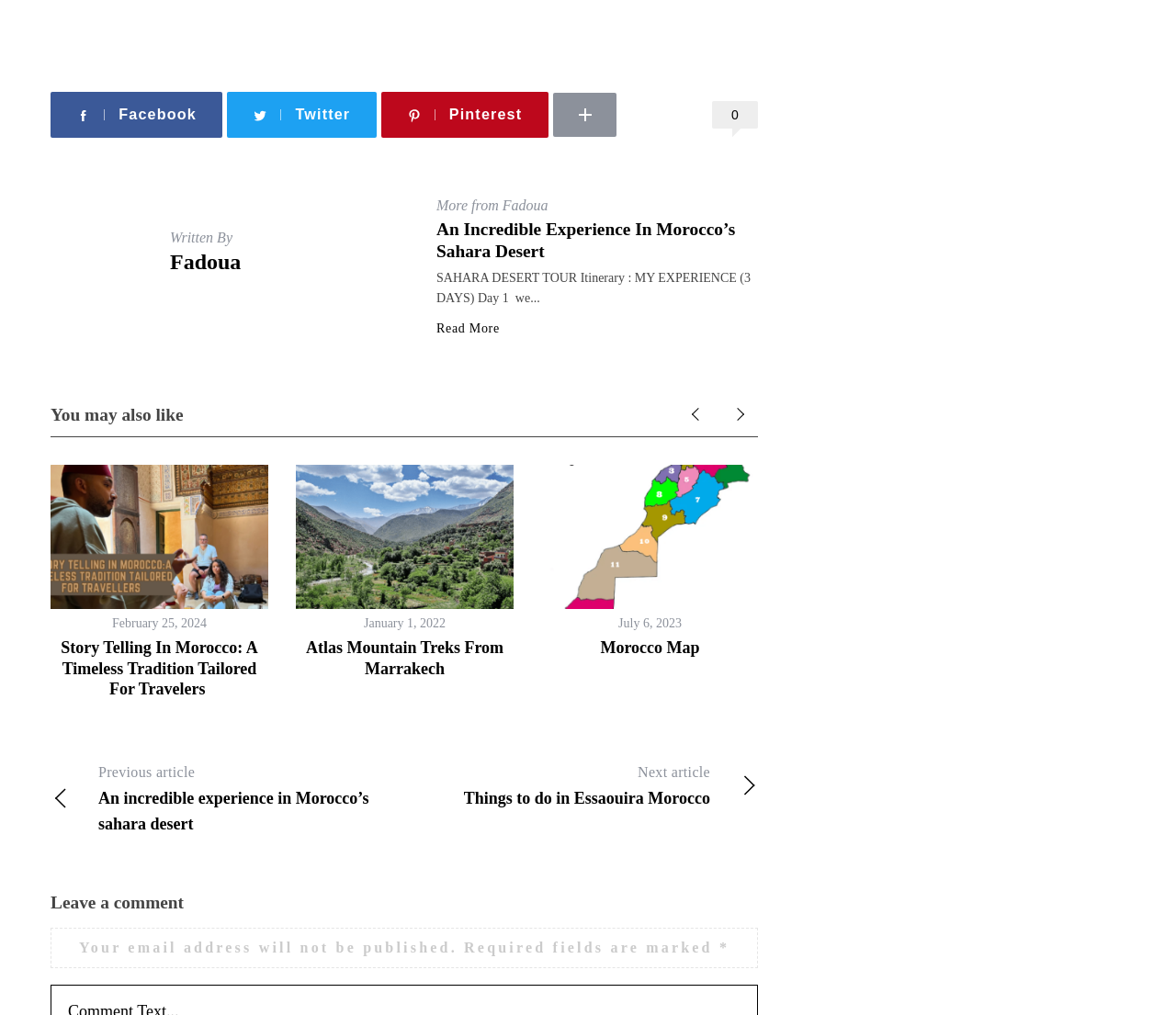Who is the author of the article 'An Incredible Experience In Morocco’s Sahara Desert'?
Answer briefly with a single word or phrase based on the image.

Fadoua